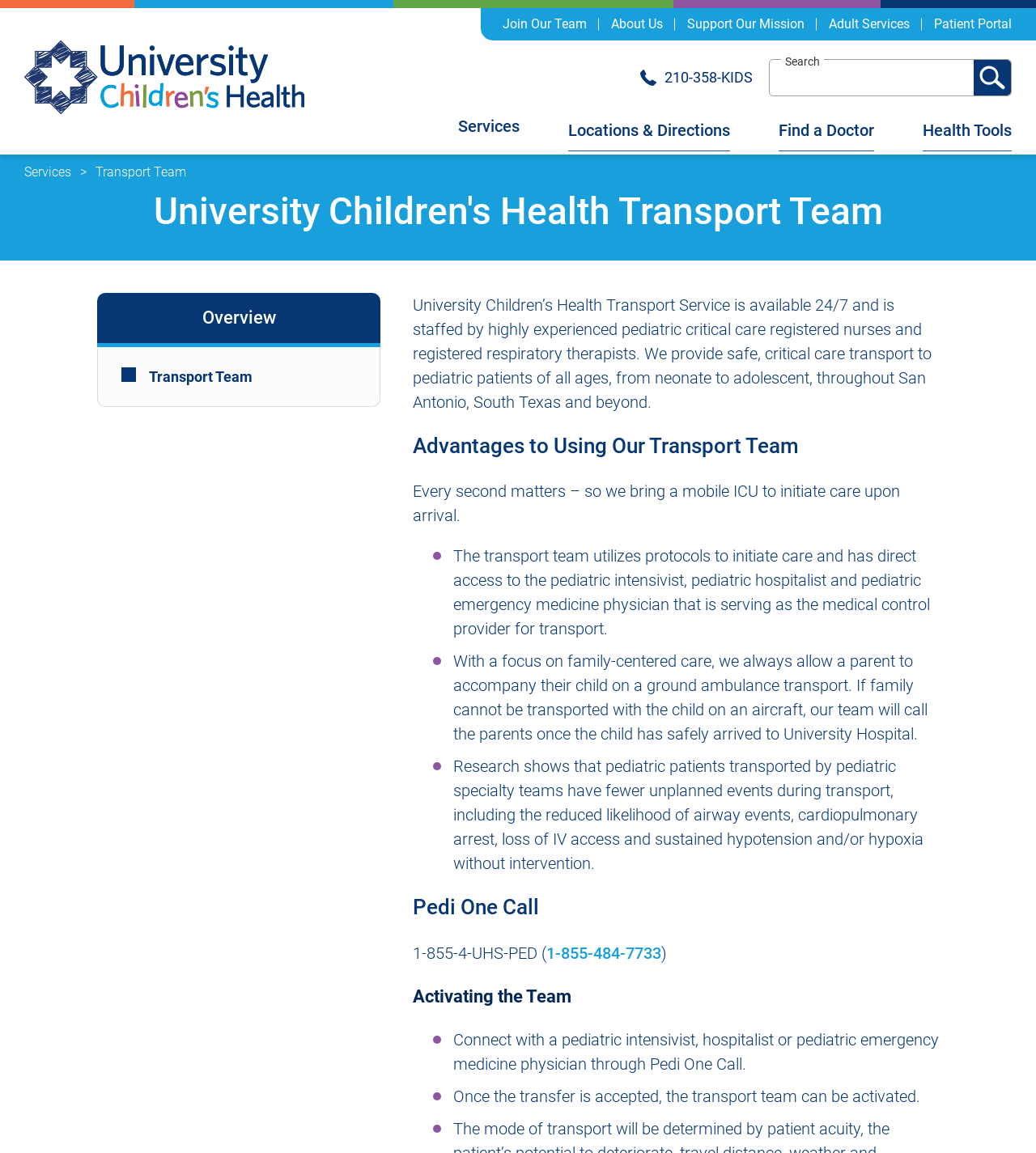What is the phone number for Pedi One Call?
Carefully examine the image and provide a detailed answer to the question.

I found the answer by looking at the section with the heading 'Pedi One Call', where the phone number is provided as a link. The phone number is also written in text format as '1-855-4-UHS-PED'.